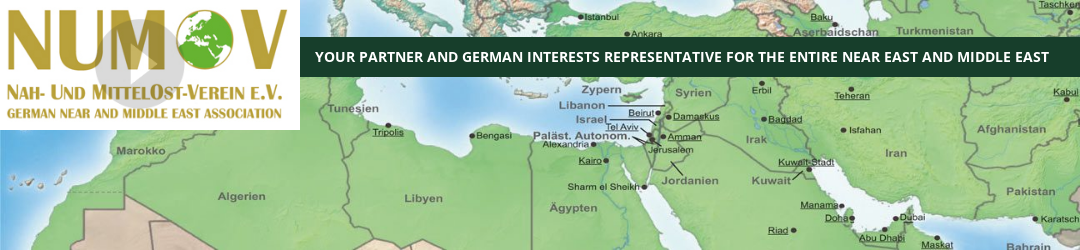What regions does the organization represent German interests in?
Refer to the image and give a detailed answer to the query.

The descriptive text above the map states that the organization represents German interests in the entire Near East and Middle East, which is reflected in the detailed map outlining key countries in the region.